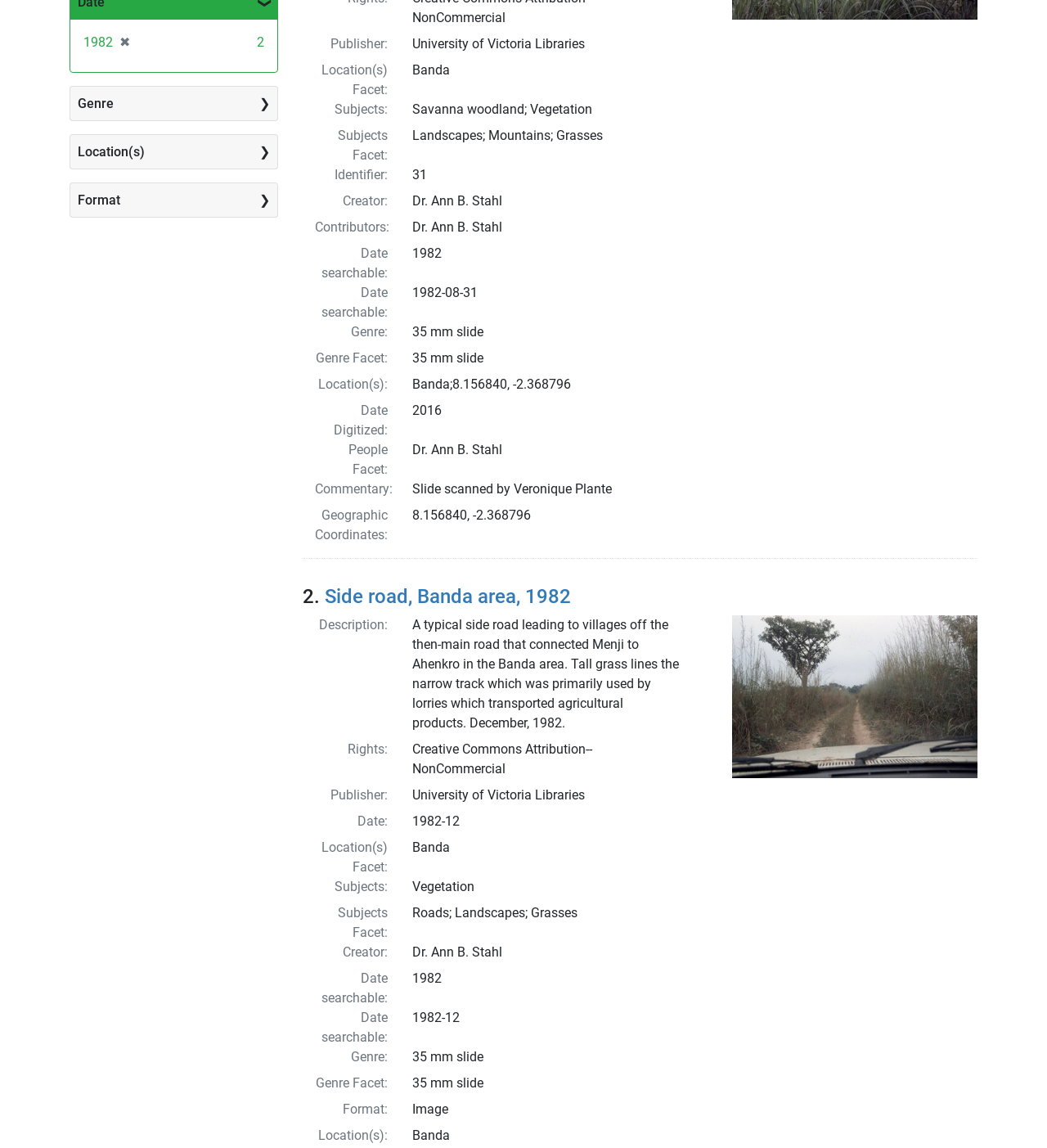Based on the element description: "Side road, Banda area, 1982", identify the bounding box coordinates for this UI element. The coordinates must be four float numbers between 0 and 1, listed as [left, top, right, bottom].

[0.31, 0.51, 0.545, 0.53]